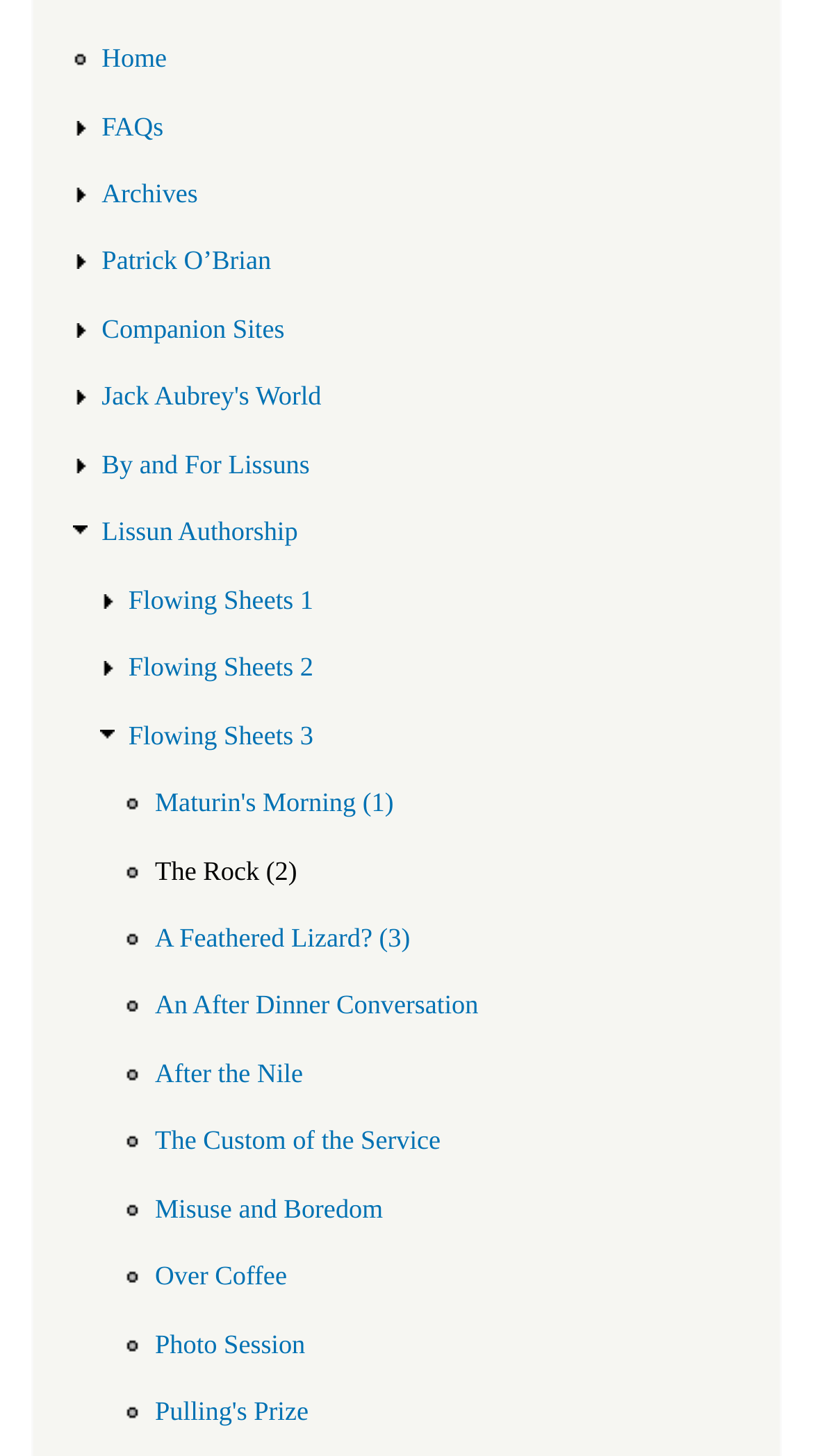Please specify the bounding box coordinates of the clickable region to carry out the following instruction: "view FAQs". The coordinates should be four float numbers between 0 and 1, in the format [left, top, right, bottom].

[0.125, 0.062, 0.201, 0.111]